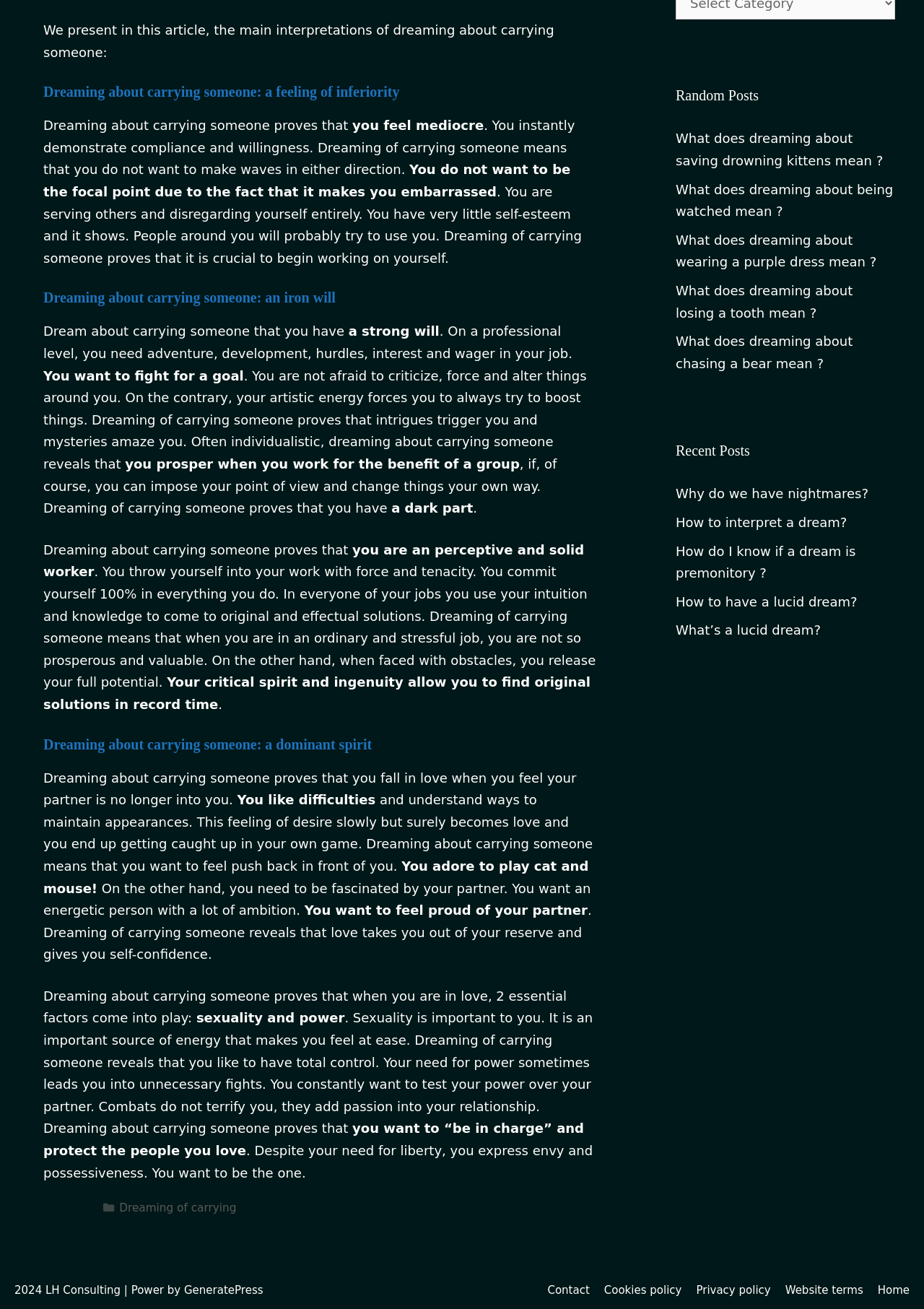Determine the bounding box coordinates in the format (top-left x, top-left y, bottom-right x, bottom-right y). Ensure all values are floating point numbers between 0 and 1. Identify the bounding box of the UI element described by: What’s a lucid dream?

[0.731, 0.476, 0.888, 0.487]